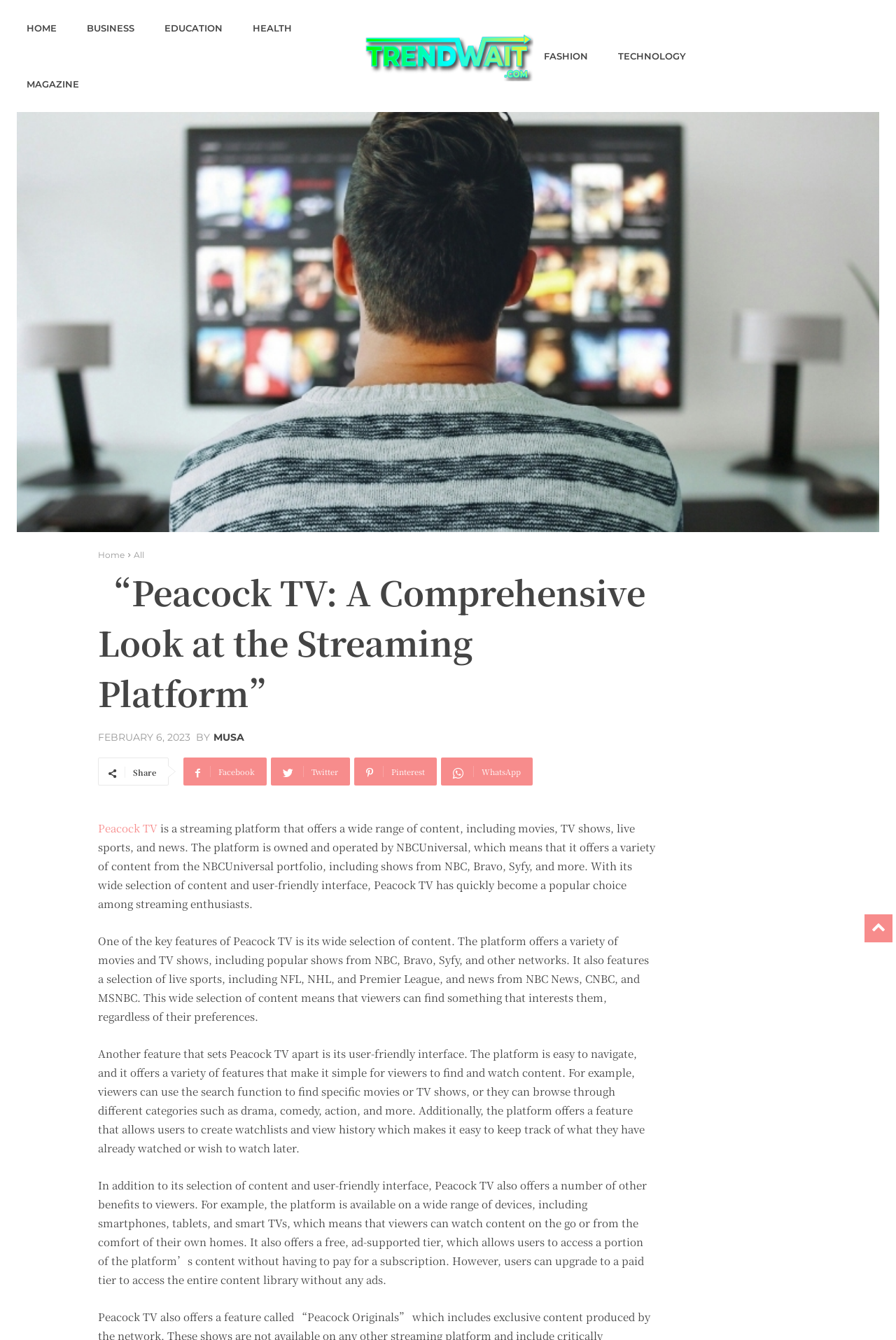Can you find the bounding box coordinates for the UI element given this description: "Peacock TV"? Provide the coordinates as four float numbers between 0 and 1: [left, top, right, bottom].

[0.109, 0.613, 0.176, 0.624]